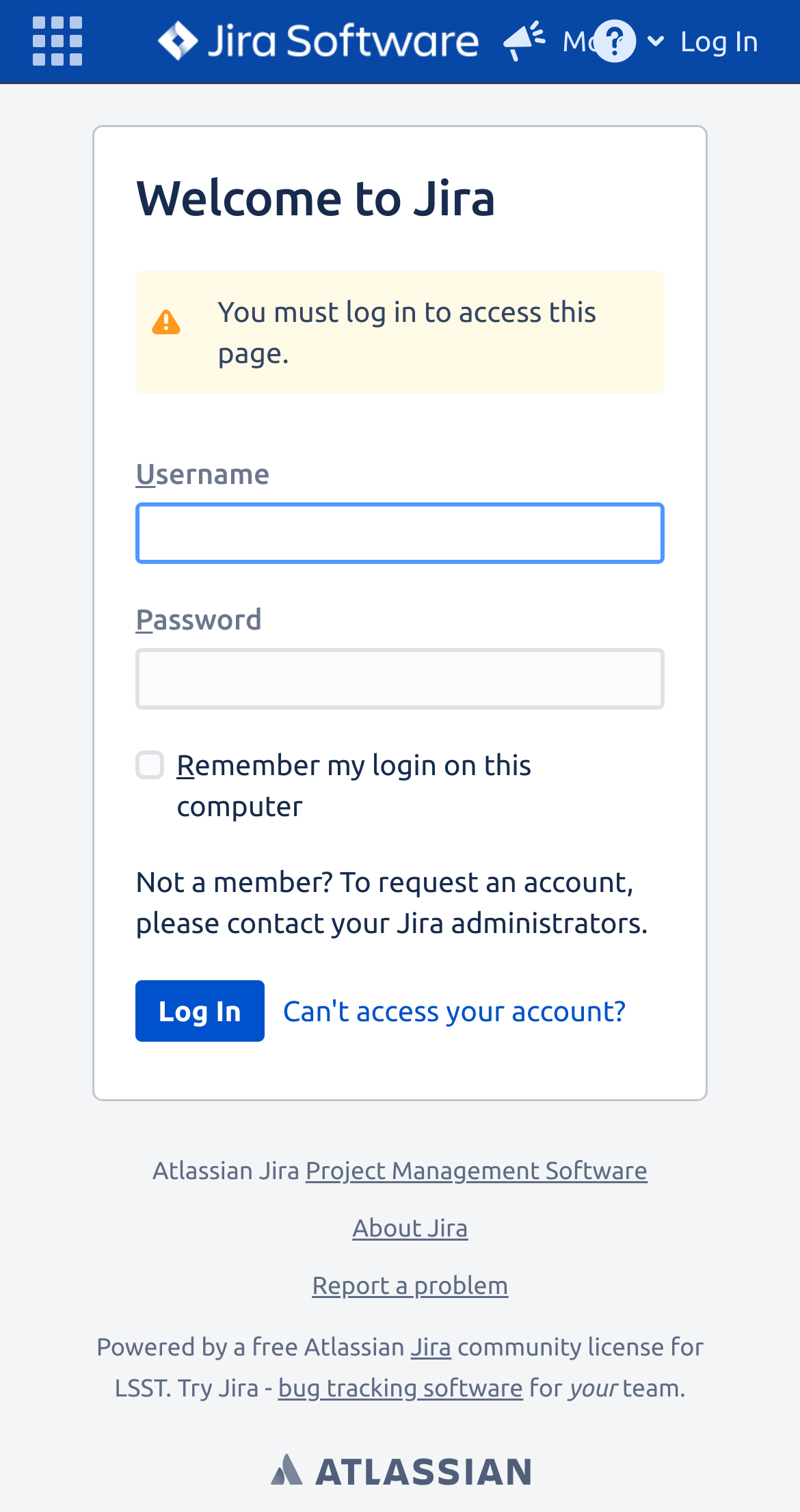Please find the bounding box coordinates of the element that needs to be clicked to perform the following instruction: "Click the Help link". The bounding box coordinates should be four float numbers between 0 and 1, represented as [left, top, right, bottom].

[0.712, 0.0, 0.824, 0.054]